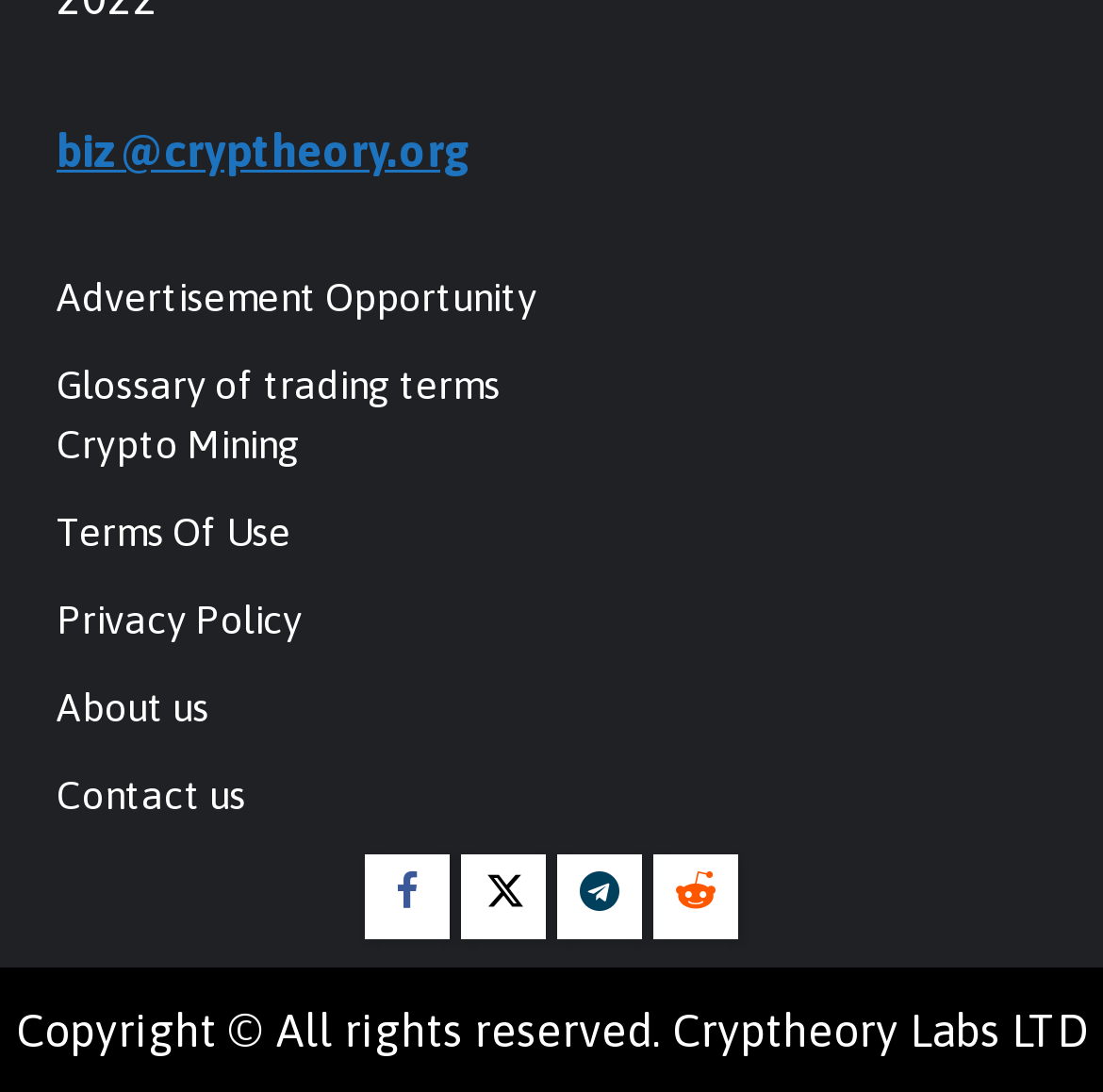Identify the bounding box coordinates of the element that should be clicked to fulfill this task: "Contact the business". The coordinates should be provided as four float numbers between 0 and 1, i.e., [left, top, right, bottom].

[0.051, 0.707, 0.223, 0.748]